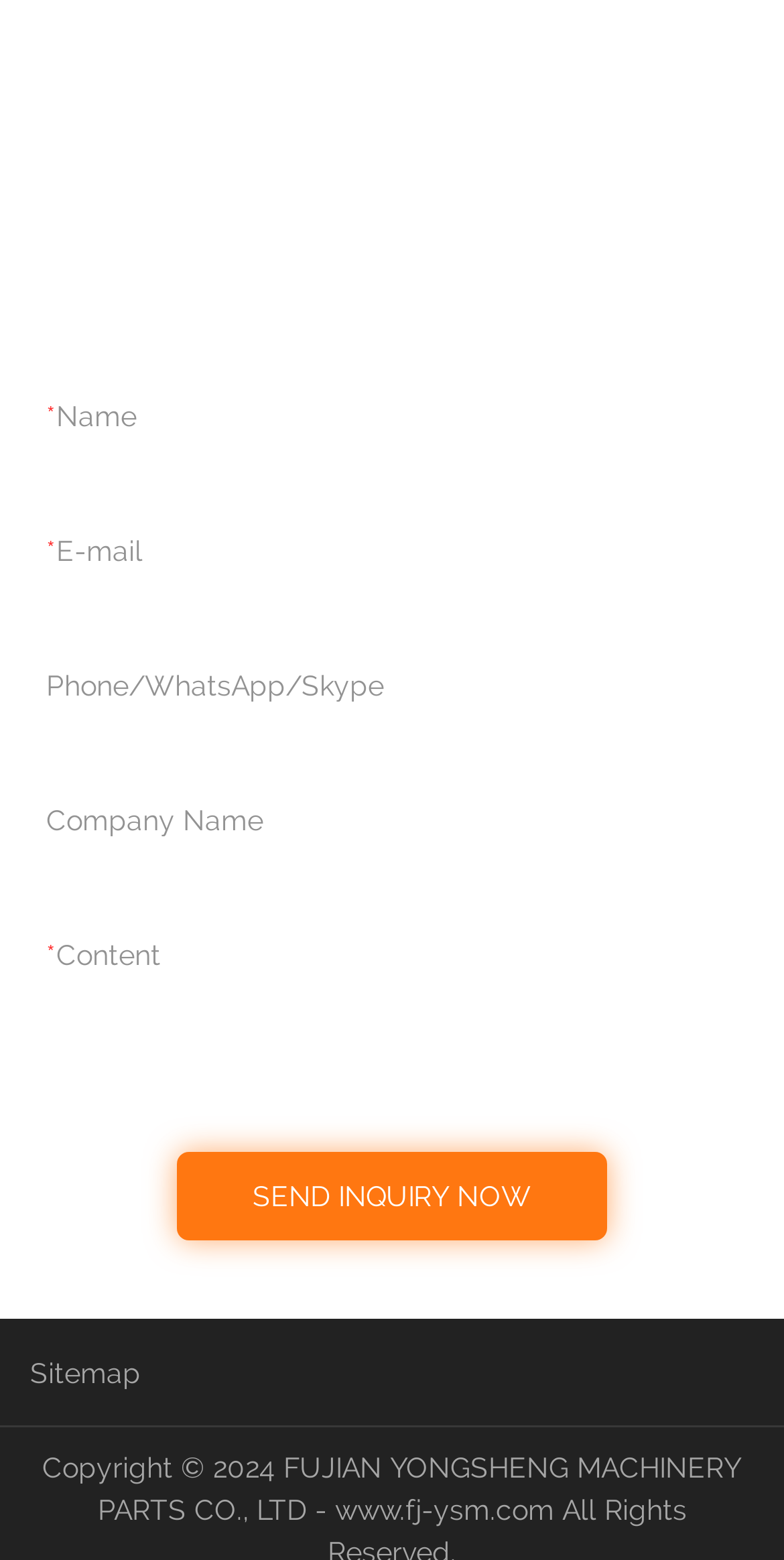Using the details from the image, please elaborate on the following question: Is there a link to a sitemap on this webpage?

At the bottom of the webpage, I can see a link labeled 'Sitemap', which suggests that users can access a sitemap of the website by clicking on this link.